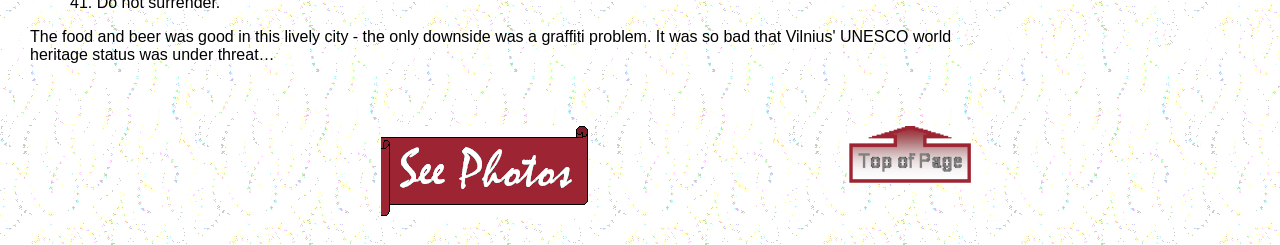What is the purpose of the images in the table?
Answer the question with a thorough and detailed explanation.

The images in the table are likely used for decorative purposes, as they are associated with links and do not contain any descriptive text. They may be used to enhance the visual appeal of the table or to provide a visual cue for the links.